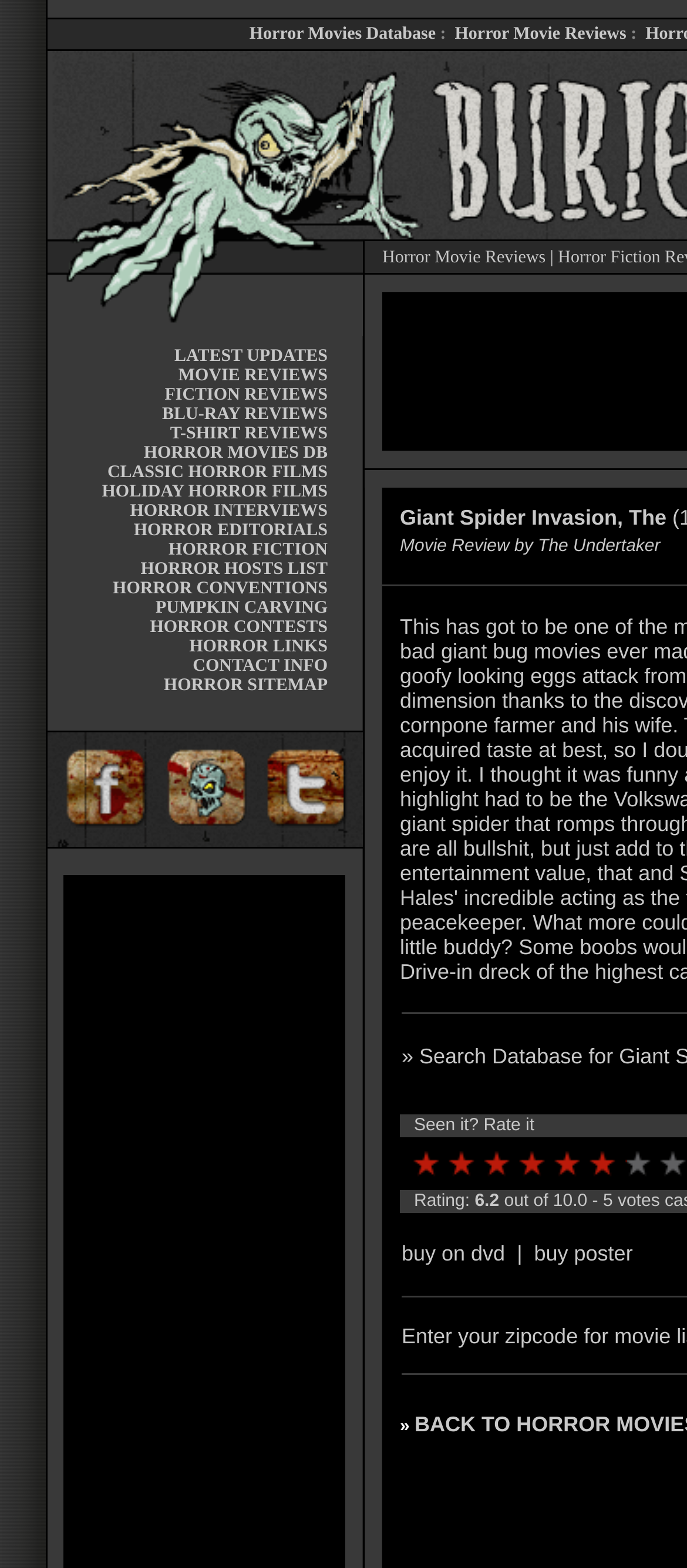What type of content is featured in the 'PUMPKIN CARVING' section?
Using the image, give a concise answer in the form of a single word or short phrase.

Pumpkin carving